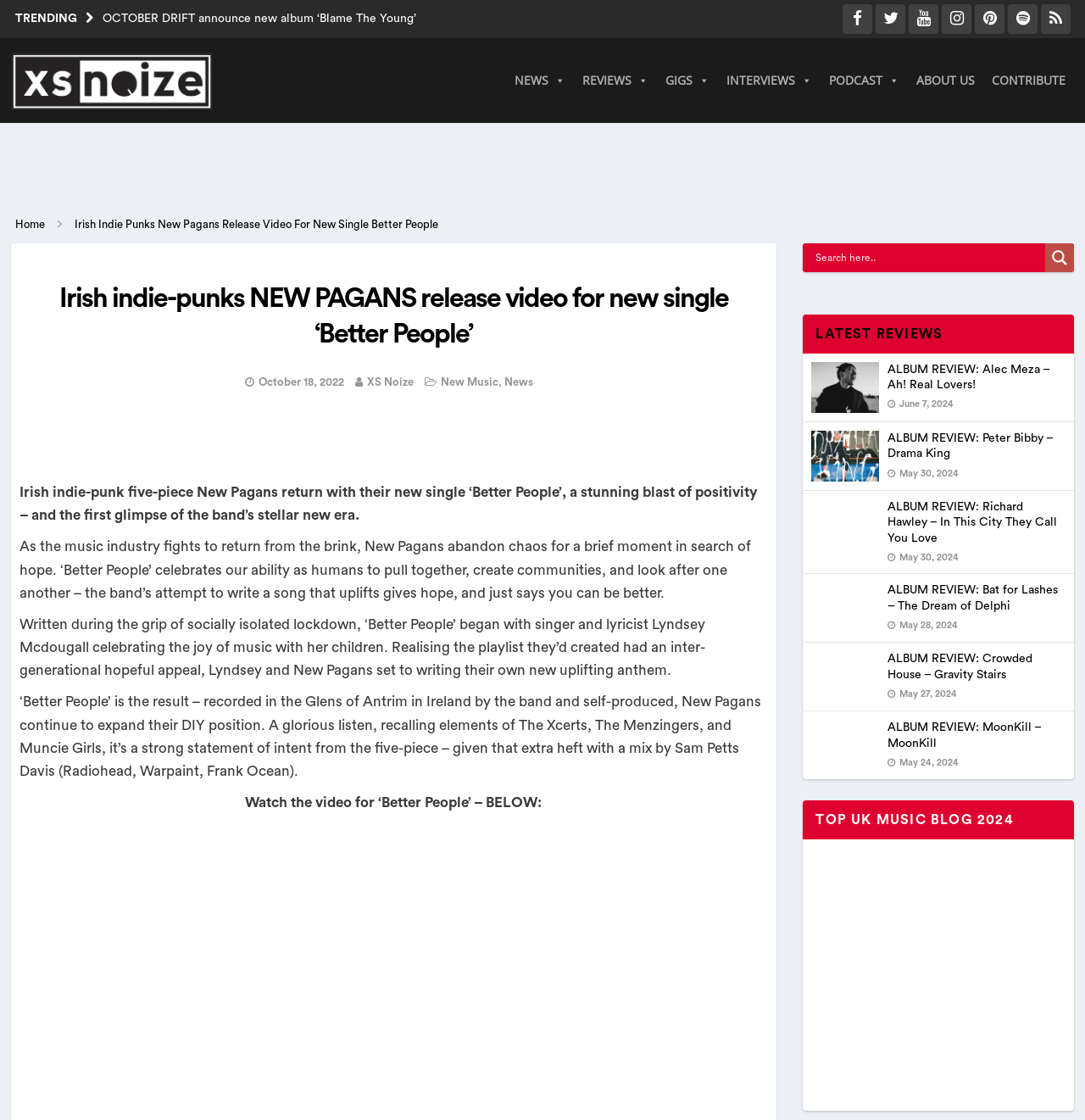What is the name of the new single released by New Pagans?
Answer the question in a detailed and comprehensive manner.

The answer can be found in the main heading of the webpage, which mentions 'new single ‘Better People’'.